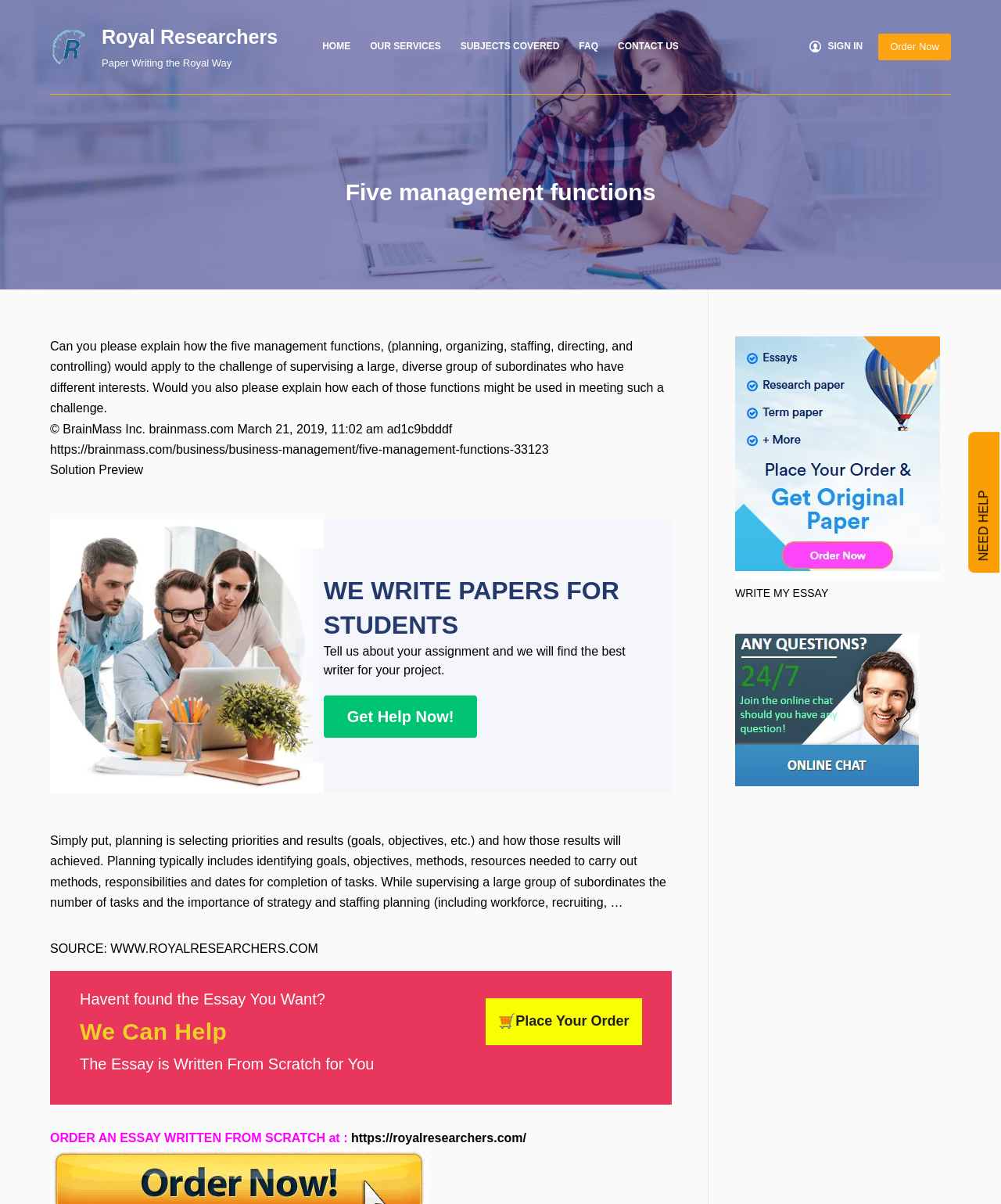What is the name of the company that owns the website?
Offer a detailed and full explanation in response to the question.

The name of the company that owns the website can be found in the static text at the bottom of the webpage, which reads '© BrainMass Inc. brainmass.com March 21, 2019, 11:02 am ad1c9bdddf'.